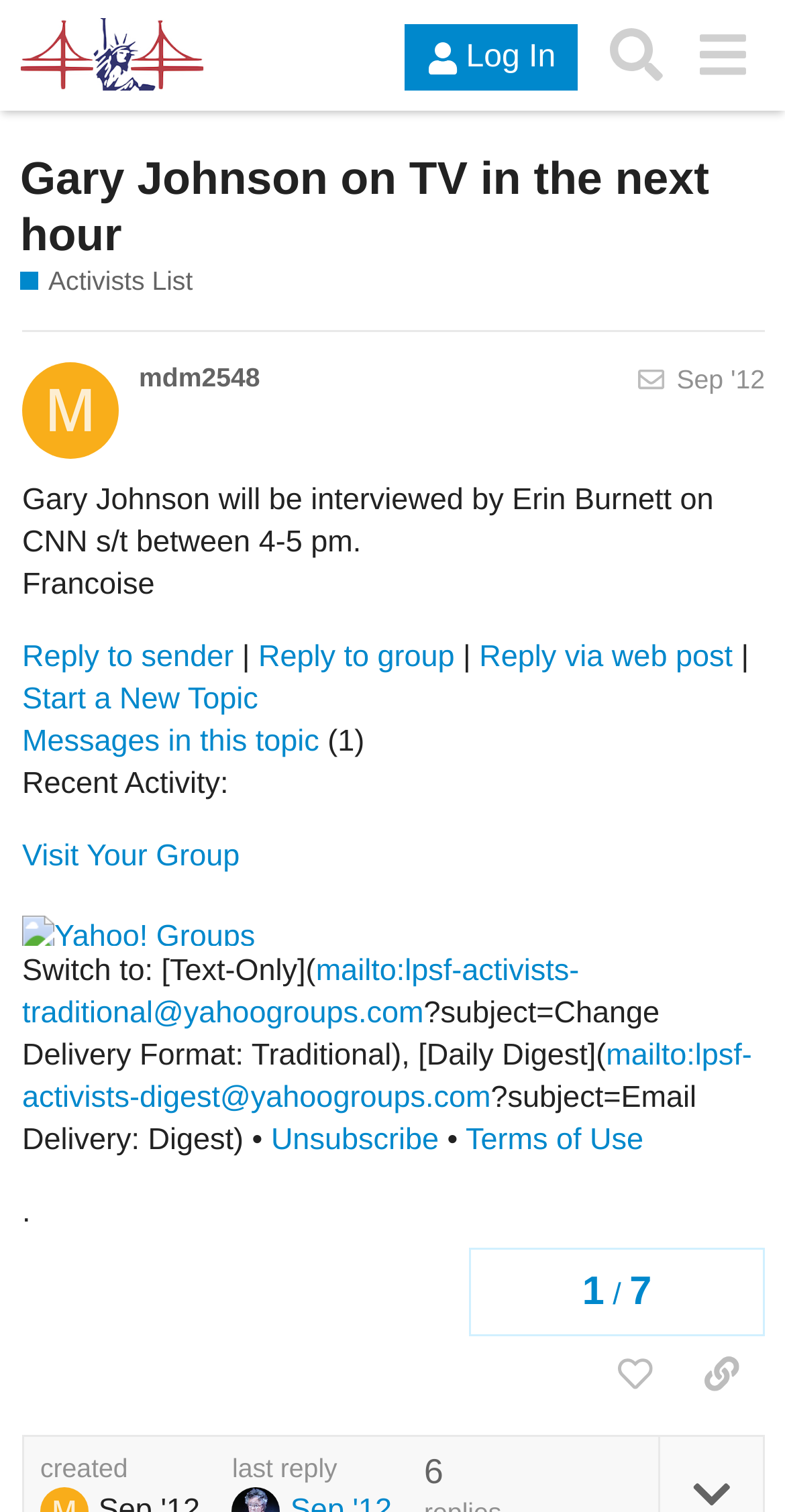Locate the bounding box coordinates of the element that should be clicked to fulfill the instruction: "Reply to sender".

[0.028, 0.424, 0.298, 0.446]